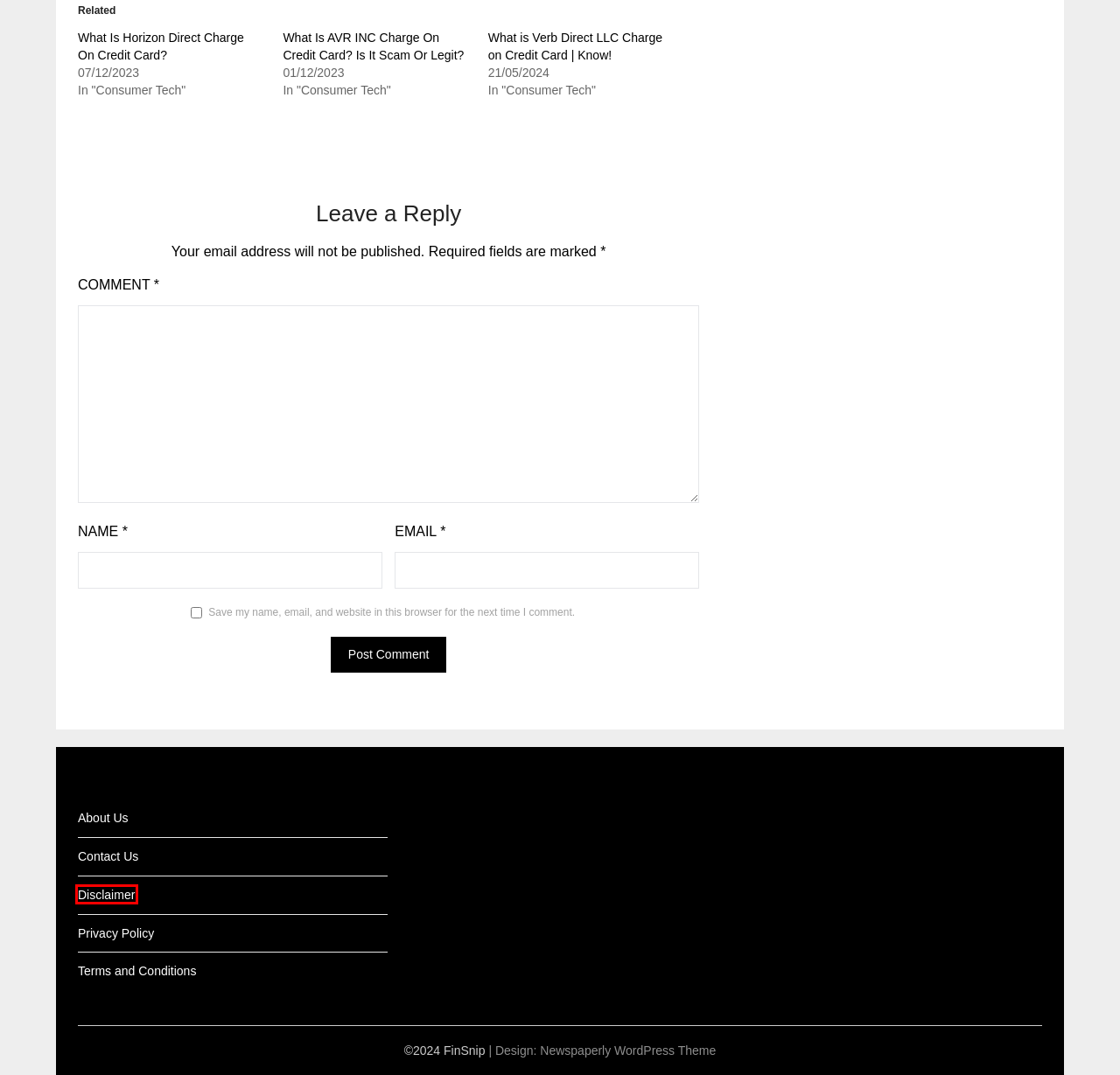Examine the screenshot of the webpage, which has a red bounding box around a UI element. Select the webpage description that best fits the new webpage after the element inside the red bounding box is clicked. Here are the choices:
A. SuperbThemes | The Most User-Friendly & SEO Optimized Themes
B. Privacy Policy - FinSnip
C. Contact Us - FinSnip
D. What Is Horizon Direct Charge On Credit Card? Resolved!
E. What Is AVR INC Charge On Credit Card? Is It Scam Or Legit?
F. Disclaimer - FinSnip
G. What is Verb Direct LLC Charge on Credit Card | Know!
H. Terms and Conditions - FinSnip

F